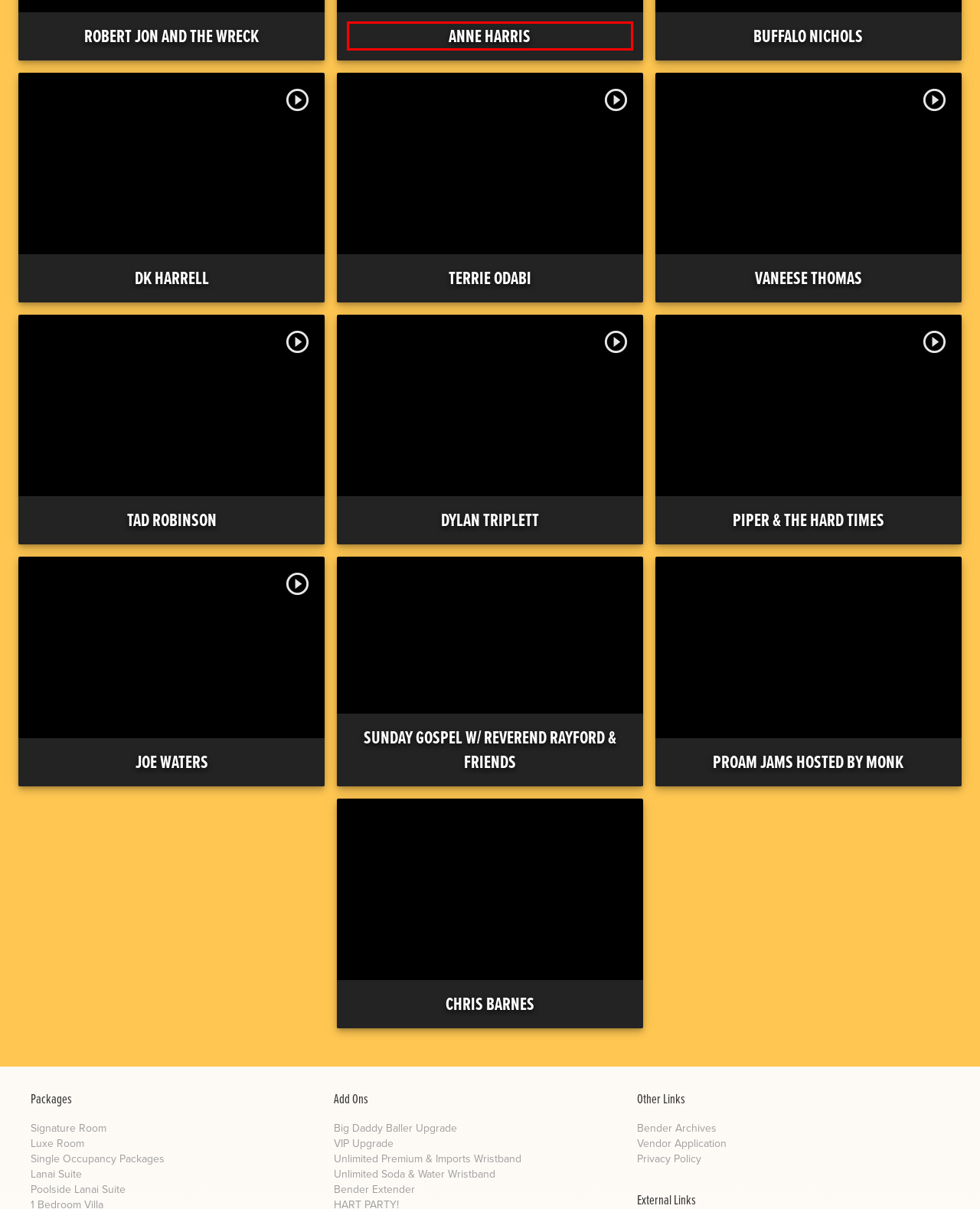Given a screenshot of a webpage with a red bounding box highlighting a UI element, choose the description that best corresponds to the new webpage after clicking the element within the red bounding box. Here are your options:
A. Anne Harris – Big Blues Bender
B. Joe Waters – Big Blues Bender
C. ProAm Jams Hosted by Monk – Big Blues Bender
D. Vaneese Thomas – Big Blues Bender
E. Dylan Triplett – Big Blues Bender
F. Unlimited Premium & Imports Wristband – Big Blues Bender
G. Chris Barnes – Big Blues Bender
H. Robert Jon and The Wreck – Big Blues Bender

A